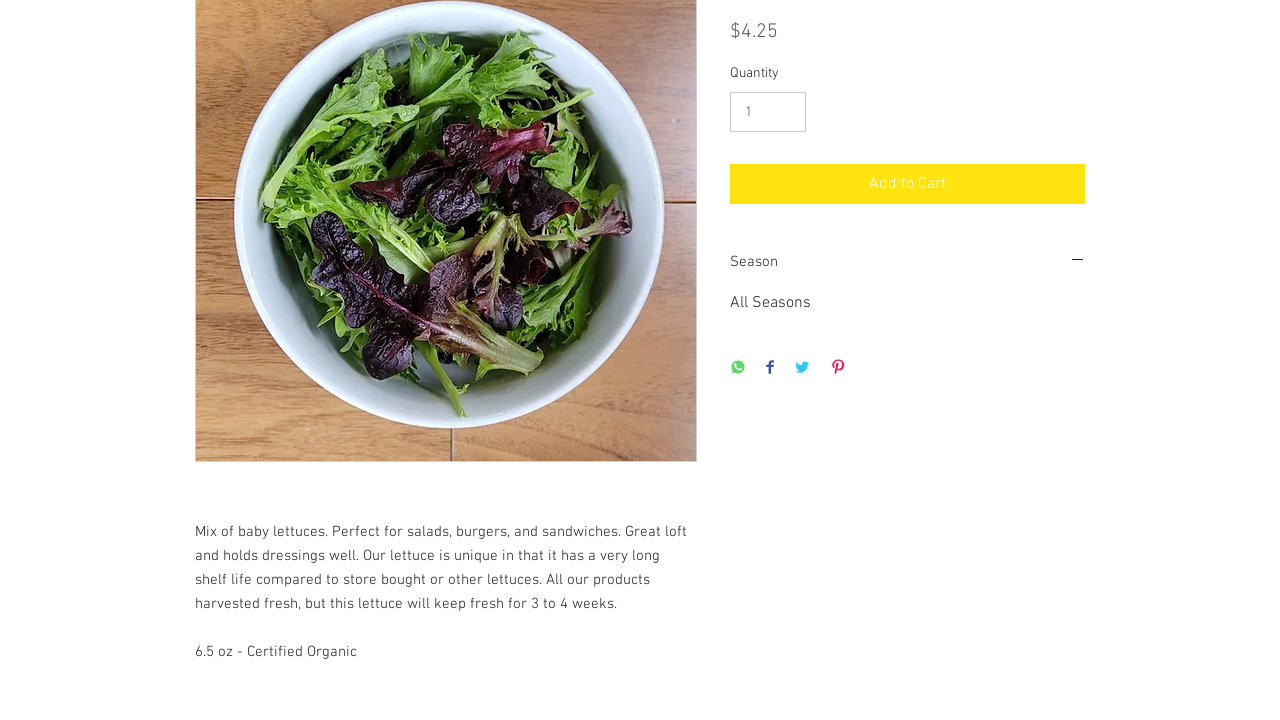Provide the bounding box coordinates for the specified HTML element described in this description: "Add to Cart". The coordinates should be four float numbers ranging from 0 to 1, in the format [left, top, right, bottom].

[0.57, 0.228, 0.848, 0.284]